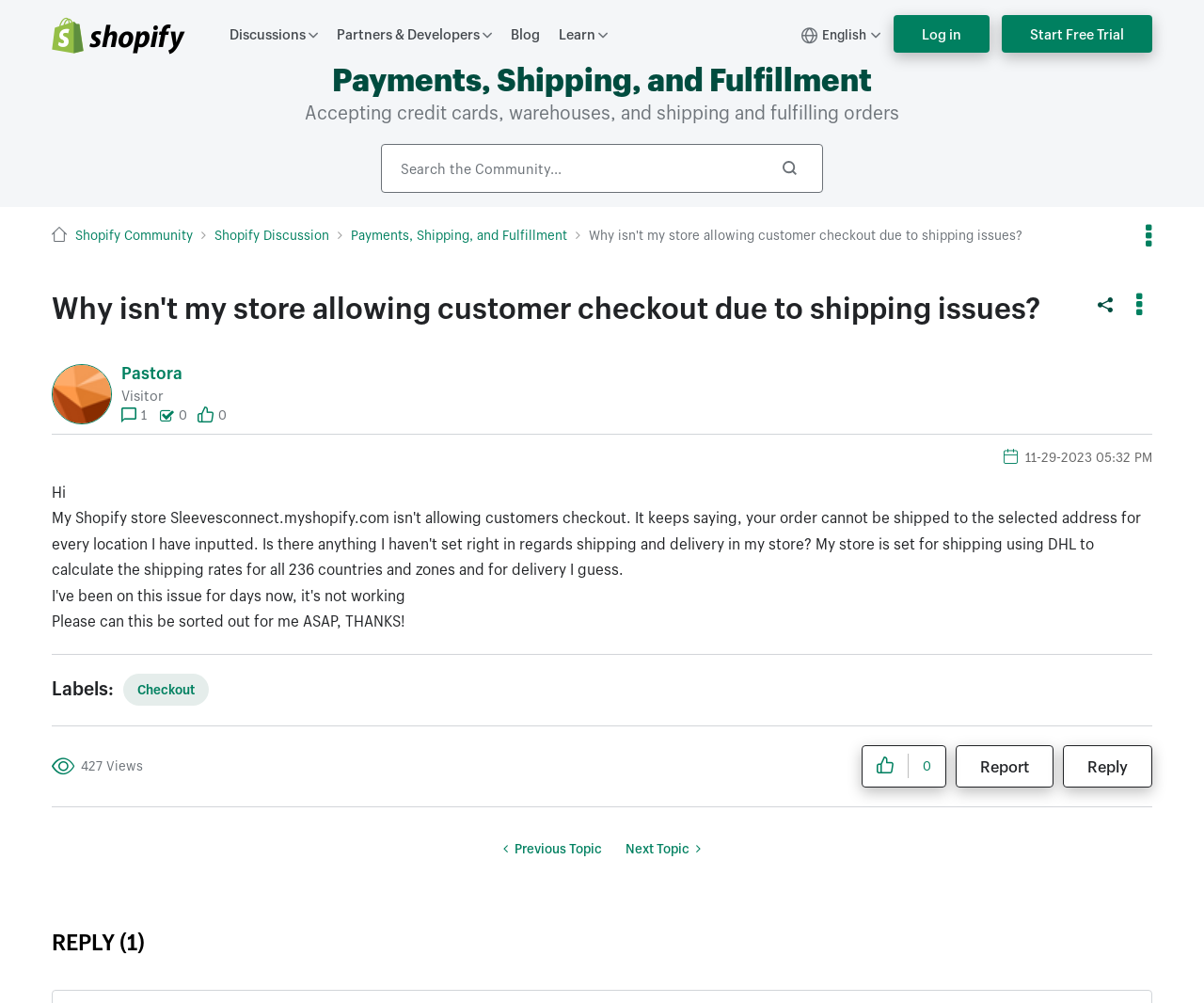Identify the bounding box for the given UI element using the description provided. Coordinates should be in the format (top-left x, top-left y, bottom-right x, bottom-right y) and must be between 0 and 1. Here is the description: Next Topic Next topic

[0.509, 0.828, 0.592, 0.864]